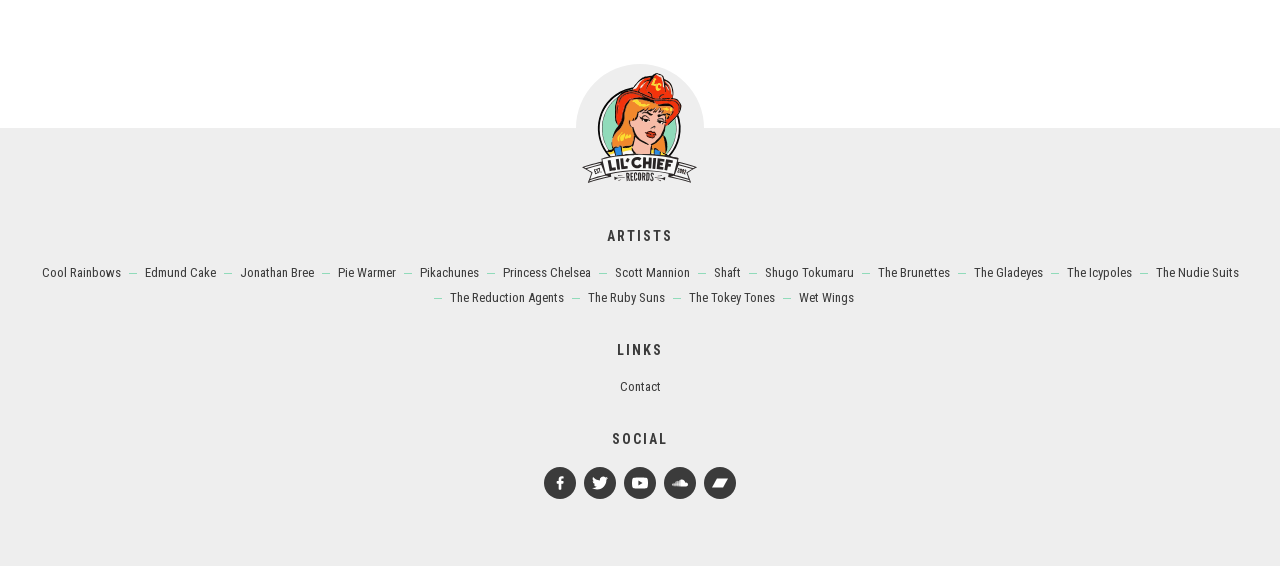Please answer the following question using a single word or phrase: 
How many social media links are available?

4